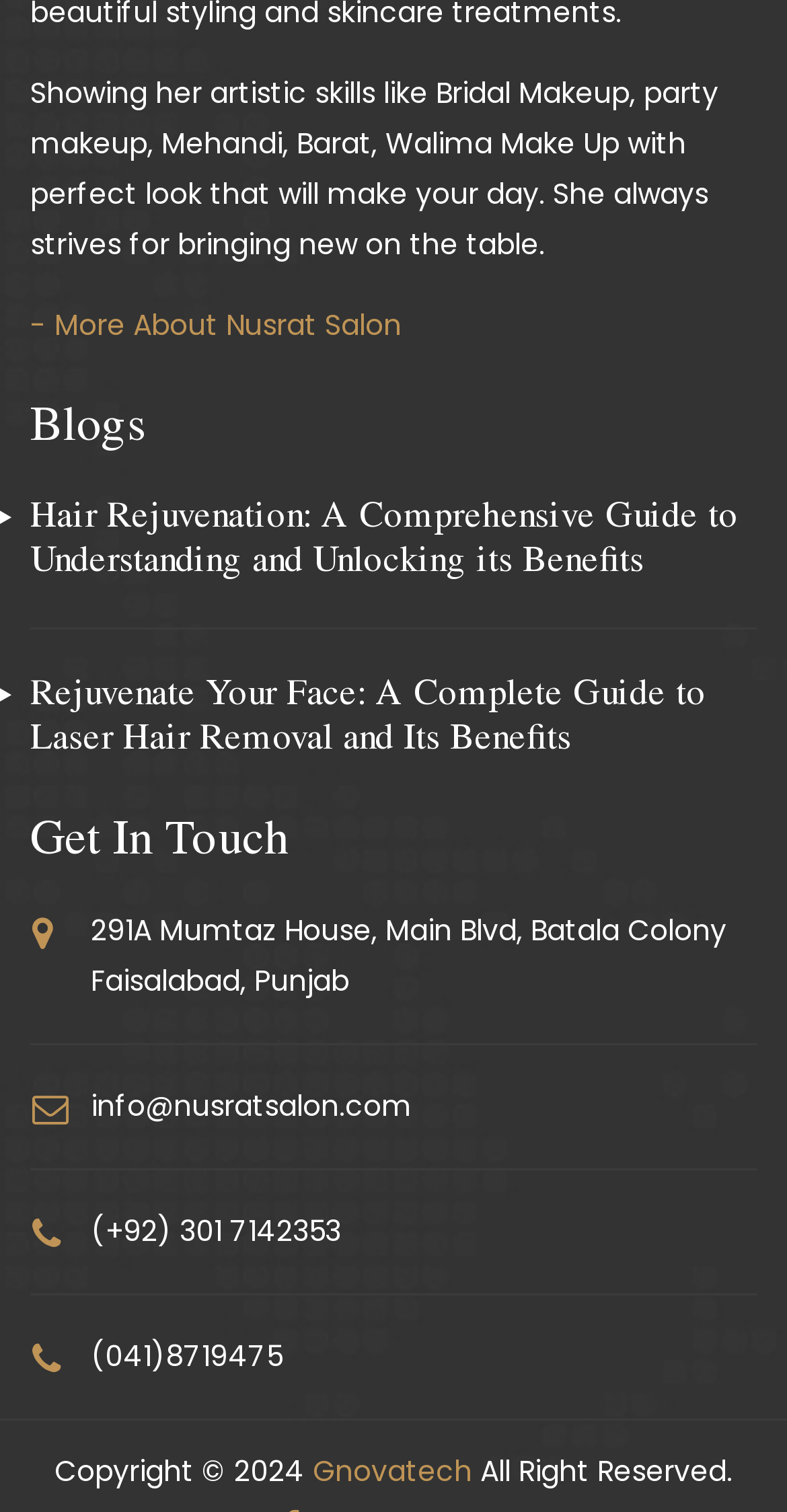Locate the bounding box coordinates of the UI element described by: "- More About Nusrat Salon". The bounding box coordinates should consist of four float numbers between 0 and 1, i.e., [left, top, right, bottom].

[0.038, 0.202, 0.51, 0.229]